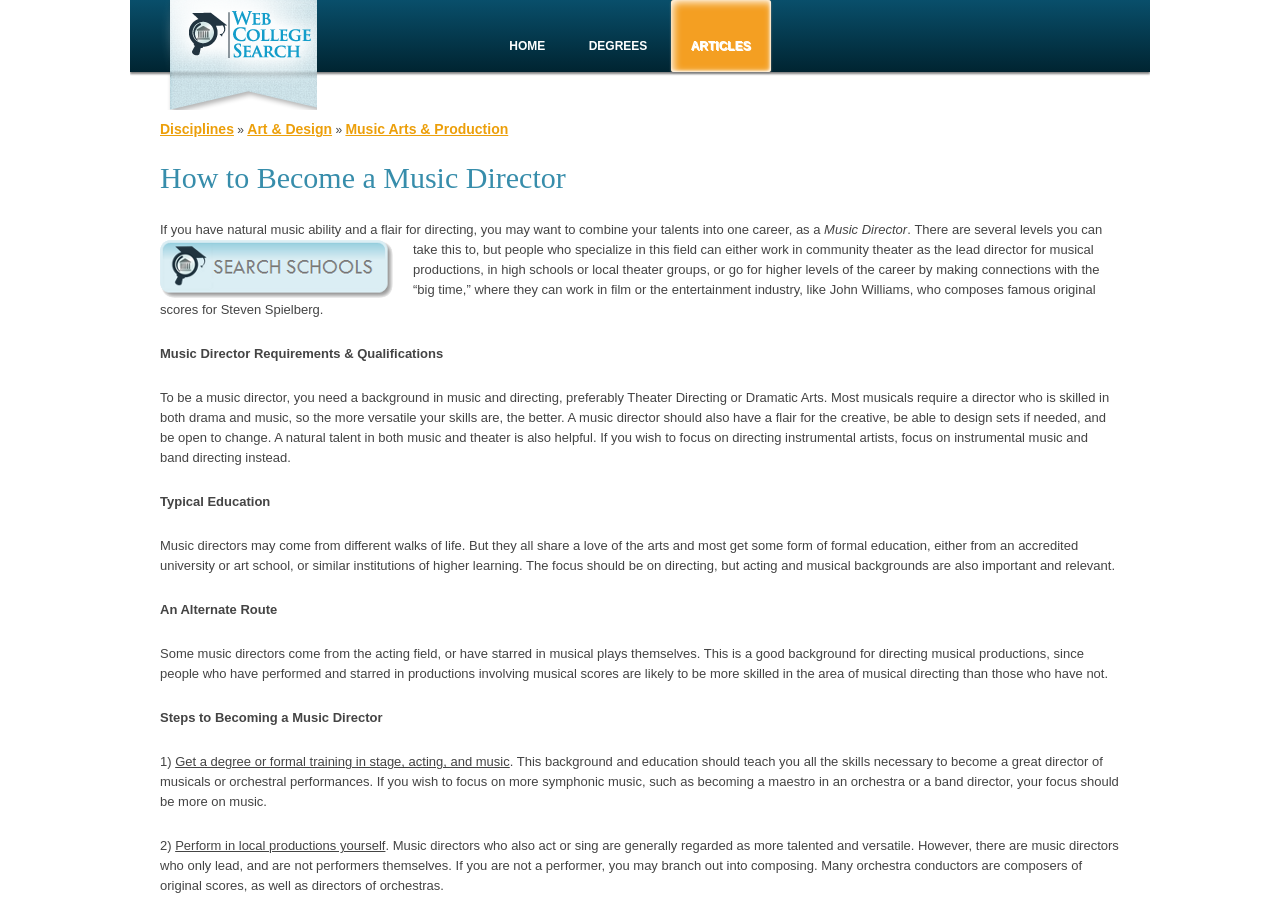Locate the bounding box coordinates of the area where you should click to accomplish the instruction: "Click the 'thecollective@aging2.com' link".

None